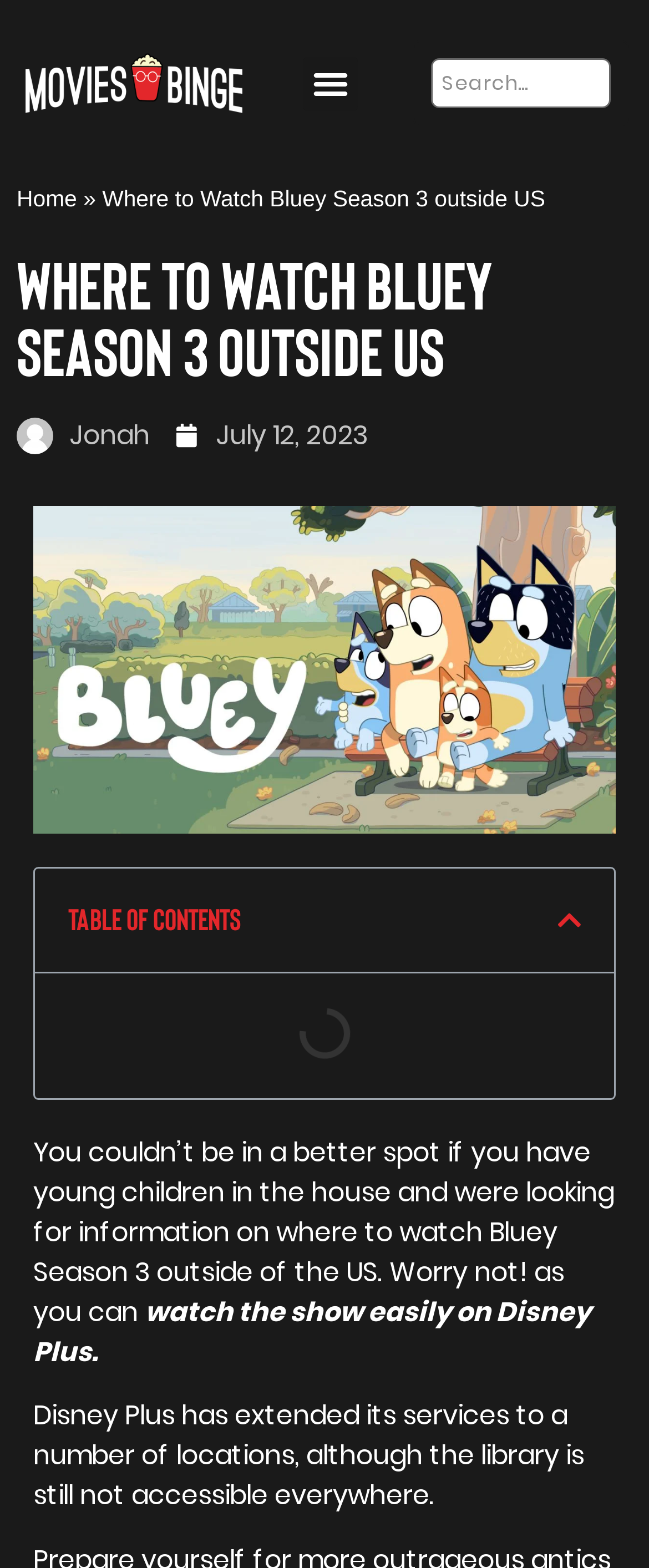What is the date of publication of this webpage?
Utilize the information in the image to give a detailed answer to the question.

The webpage has a link 'July 12, 2023' which indicates the date of publication of this webpage.